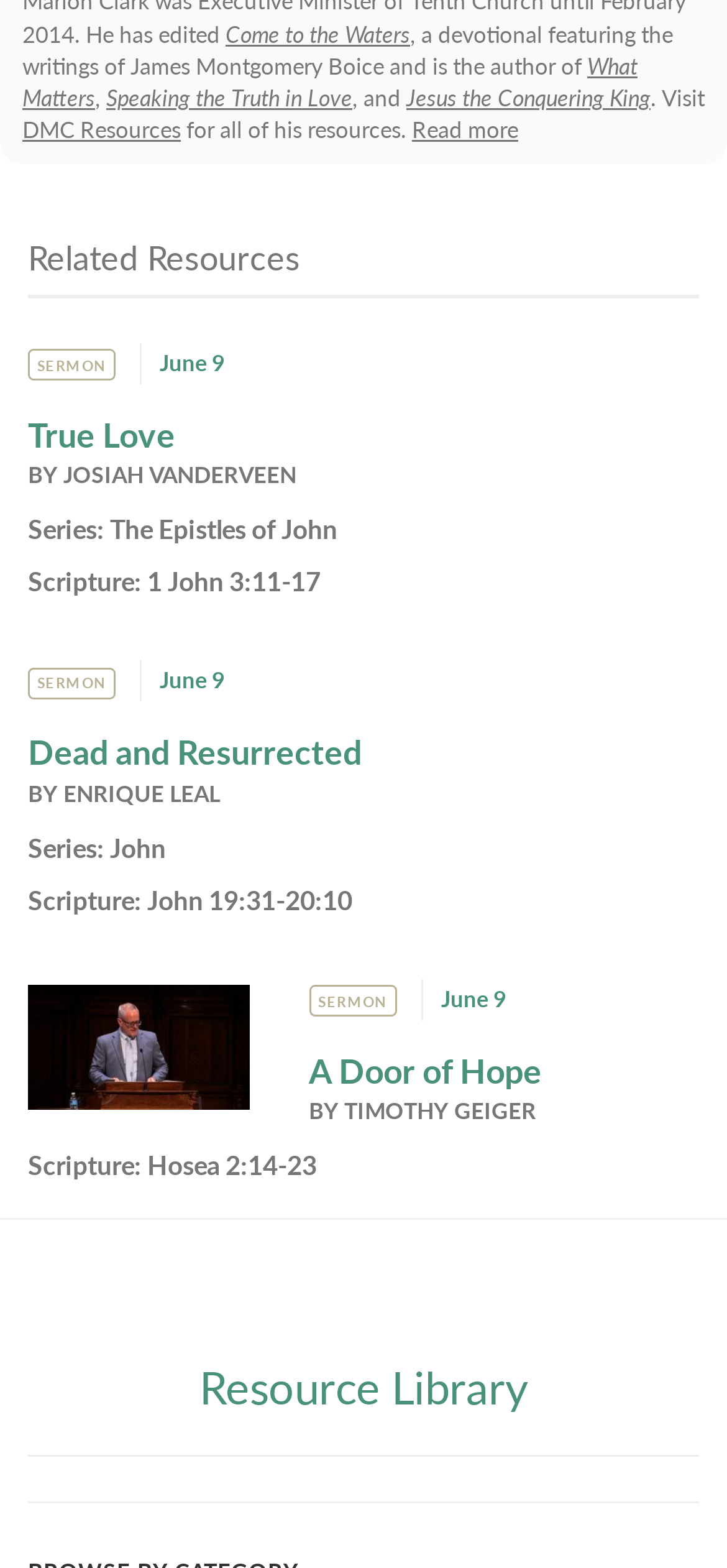Provide the bounding box coordinates for the area that should be clicked to complete the instruction: "Learn about The Ring and Temptation".

None